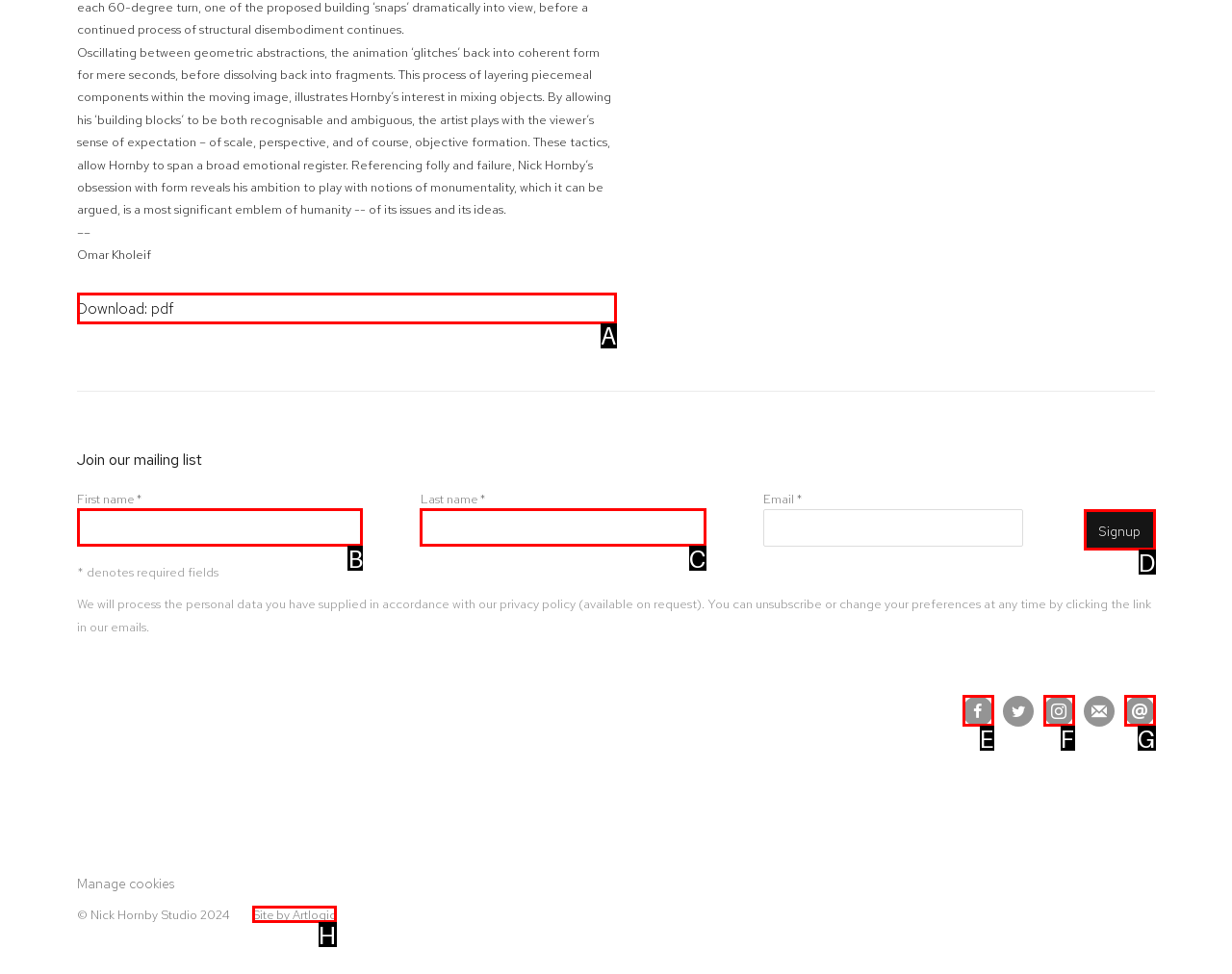Select the letter of the UI element that best matches: Download: pdf
Answer with the letter of the correct option directly.

A